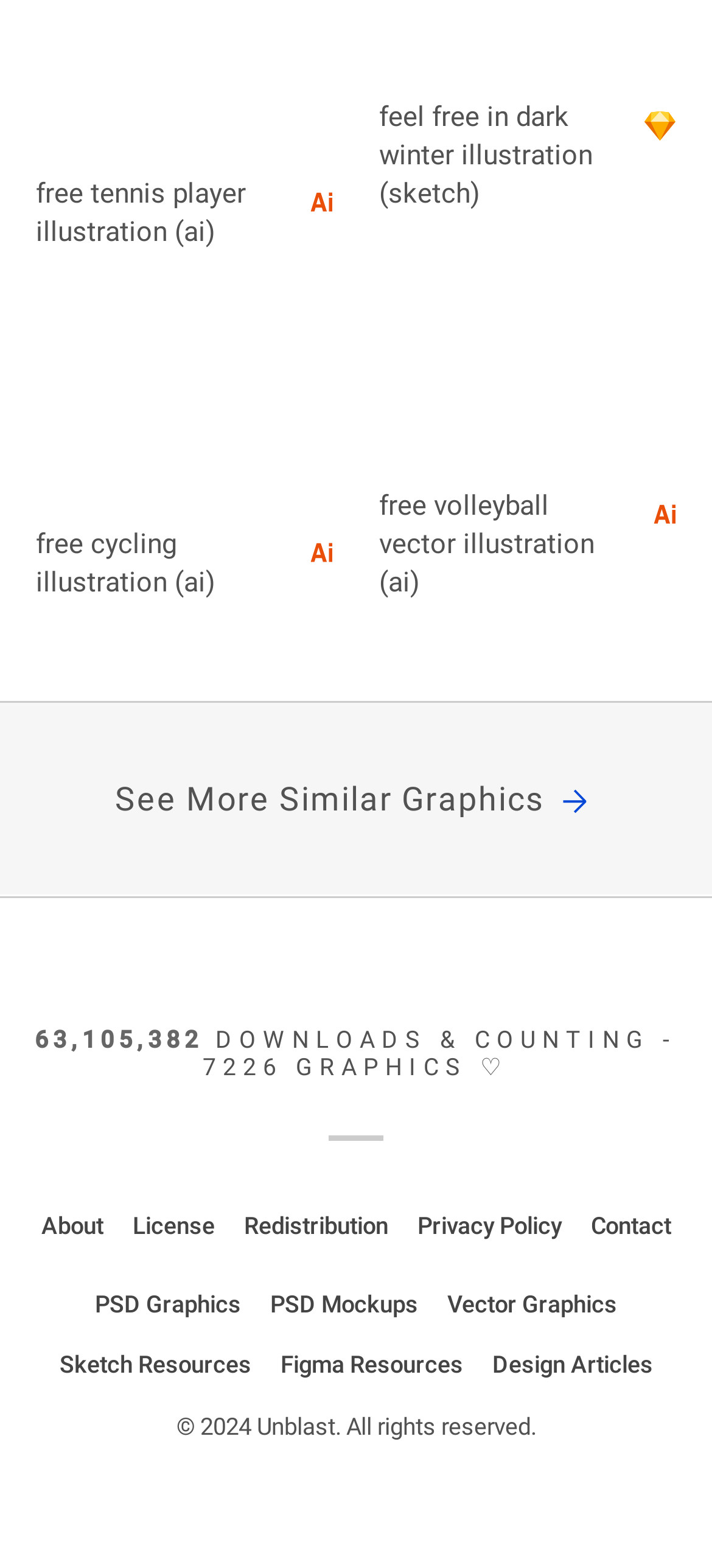Locate the bounding box coordinates of the area you need to click to fulfill this instruction: 'explore feel free in dark winter illustration'. The coordinates must be in the form of four float numbers ranging from 0 to 1: [left, top, right, bottom].

[0.532, 0.059, 0.866, 0.139]